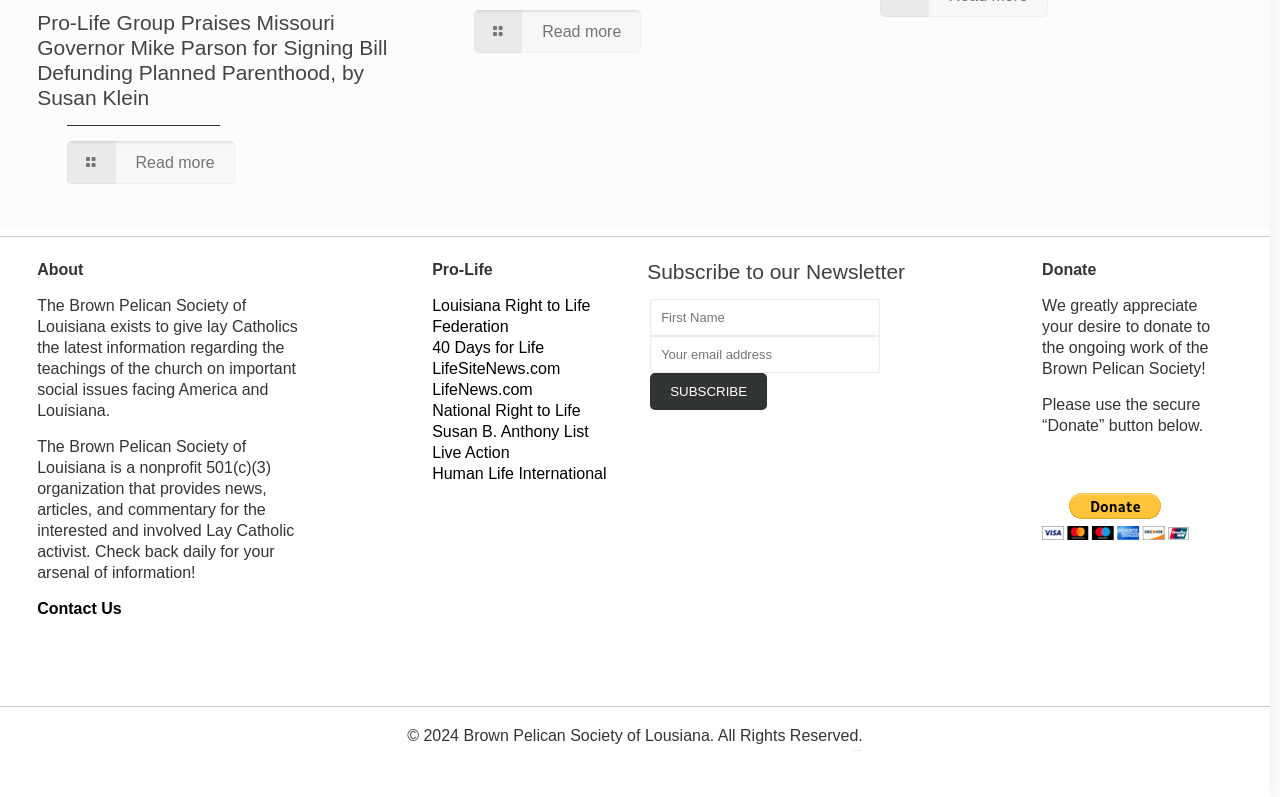Identify the bounding box coordinates of the region I need to click to complete this instruction: "Visit Louisiana Right to Life Federation".

[0.338, 0.373, 0.461, 0.421]